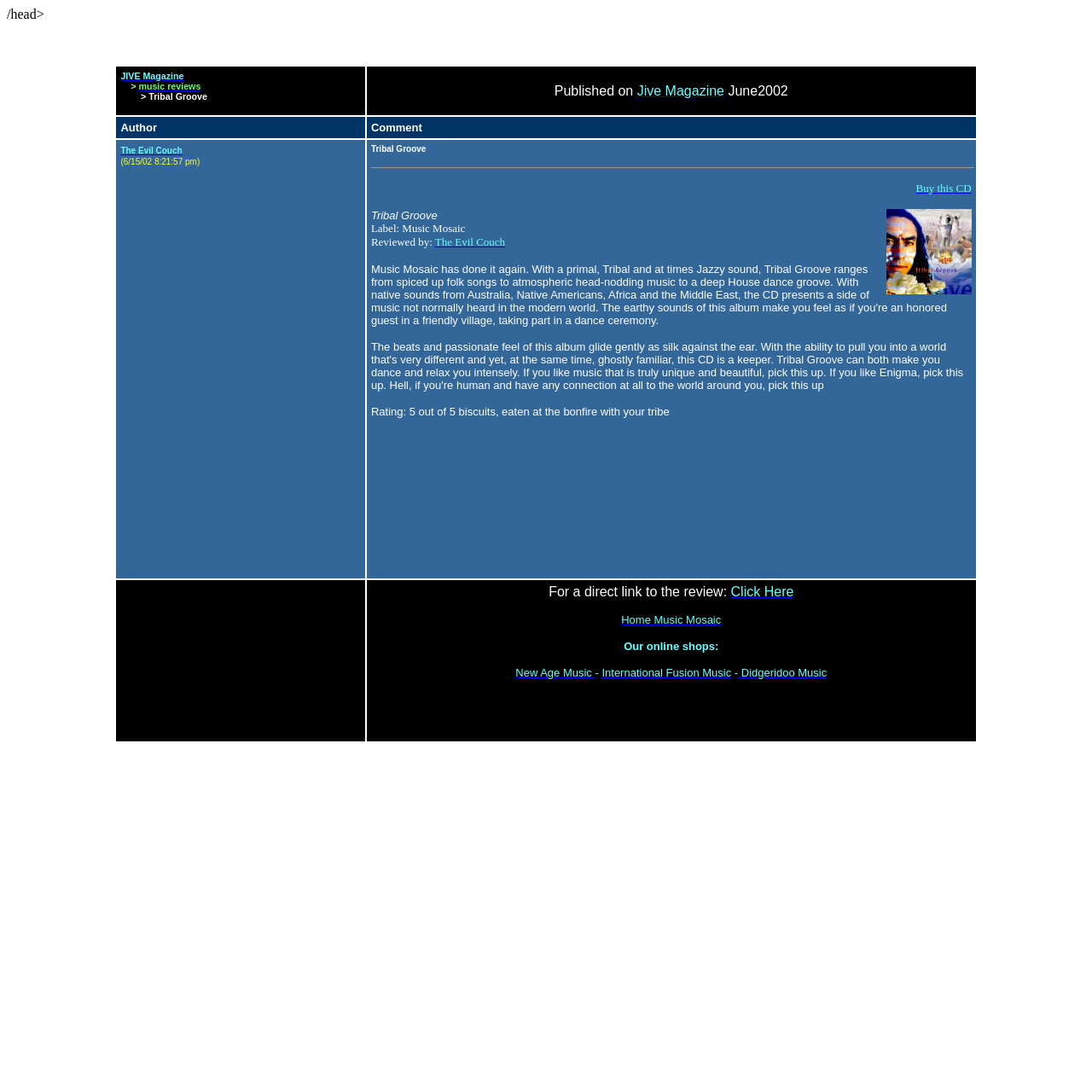Please identify the bounding box coordinates of the element's region that needs to be clicked to fulfill the following instruction: "Buy this CD". The bounding box coordinates should consist of four float numbers between 0 and 1, i.e., [left, top, right, bottom].

[0.839, 0.166, 0.89, 0.178]